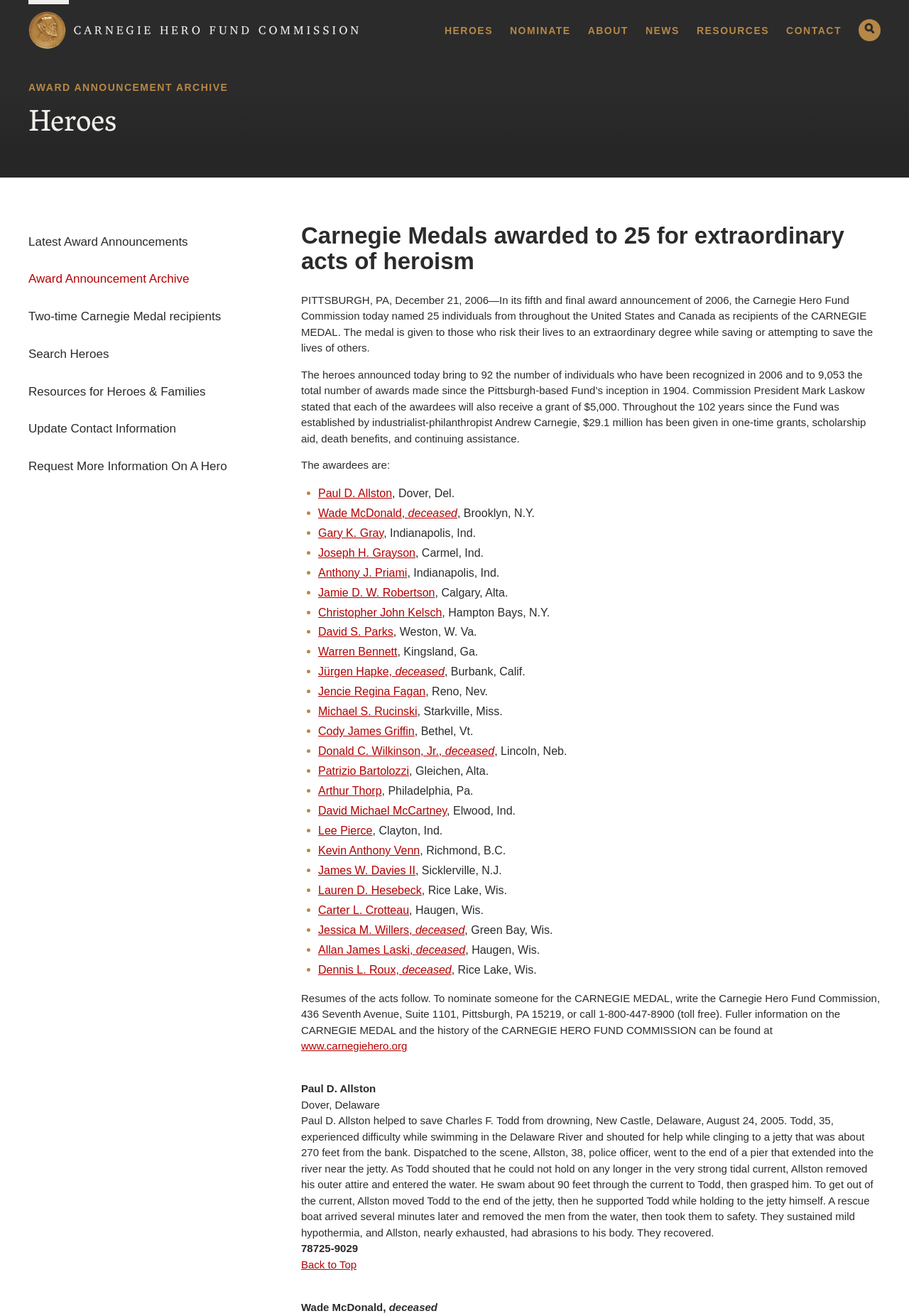Identify the bounding box coordinates of the region I need to click to complete this instruction: "Click on the 'HEROES' link".

[0.489, 0.019, 0.542, 0.027]